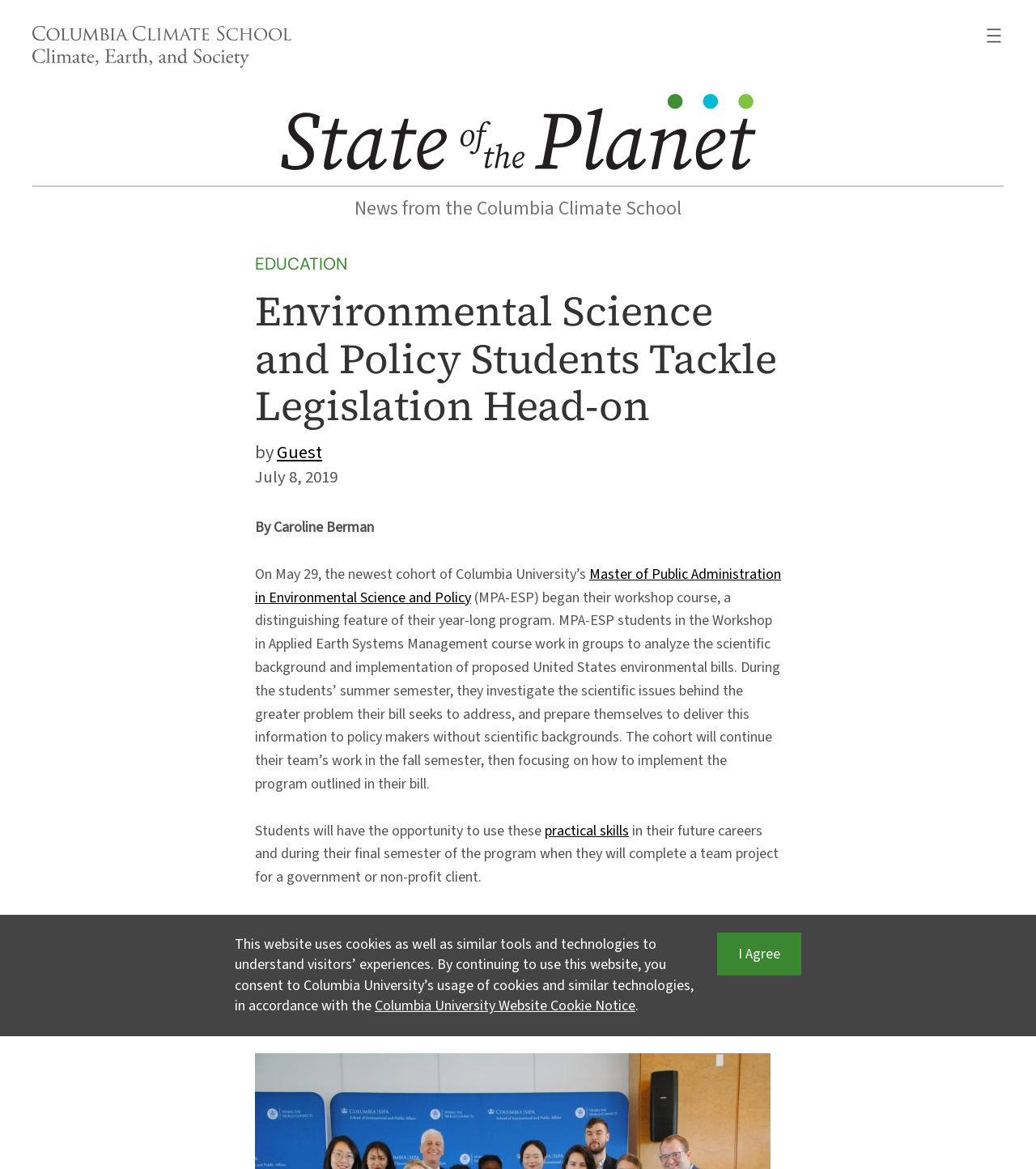What is the name of the first bill mentioned?
From the image, respond with a single word or phrase.

Coastal Communities Adaptation Act